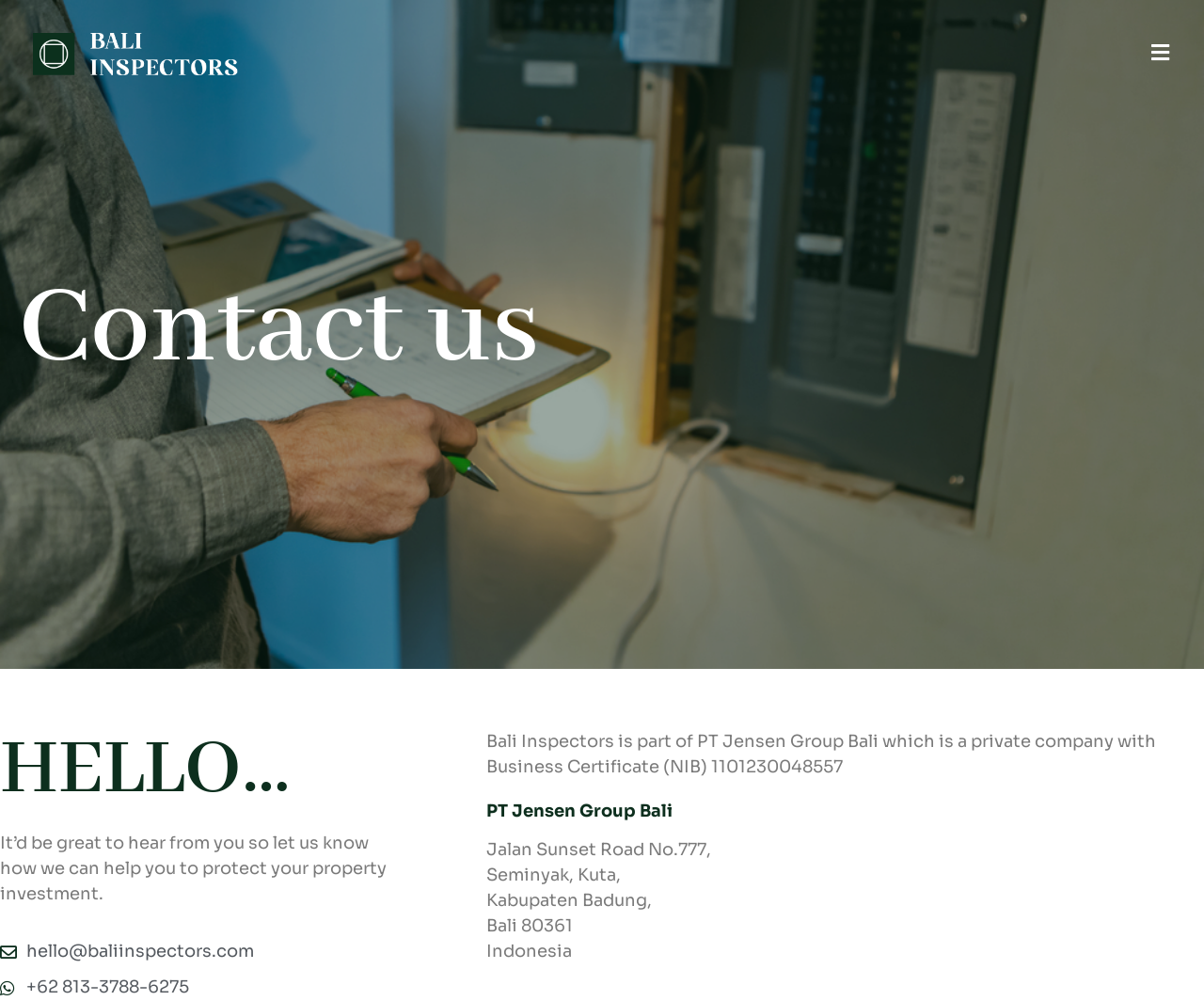Analyze the image and deliver a detailed answer to the question: What is the phone number to contact?

I found the phone number by looking at the links on the webpage, specifically the one that starts with '+62' which is a common format for Indonesian phone numbers.